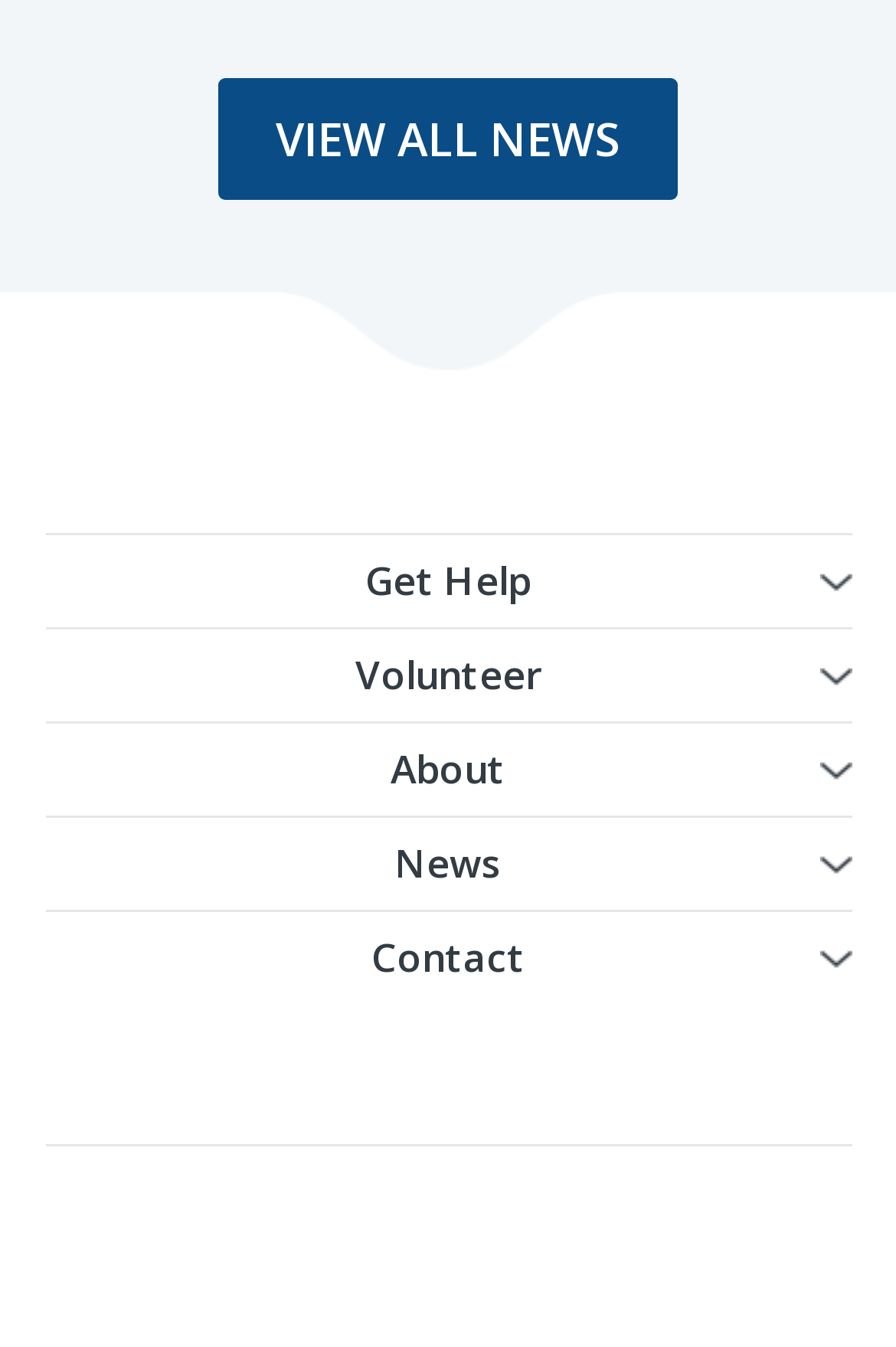Find and provide the bounding box coordinates for the UI element described here: "Training Sign Up". The coordinates should be given as four float numbers between 0 and 1: [left, top, right, bottom].

None